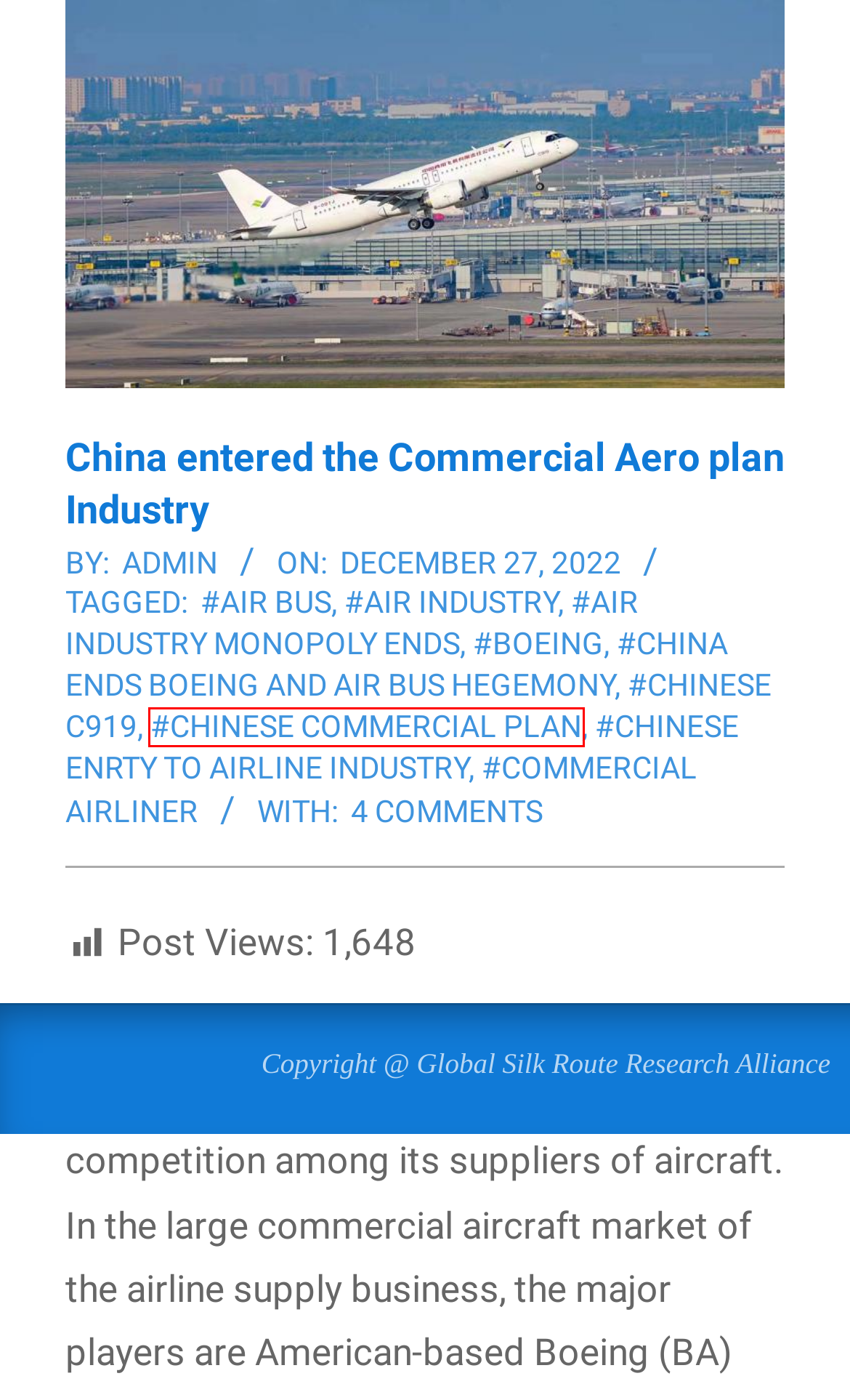You are provided with a screenshot of a webpage that has a red bounding box highlighting a UI element. Choose the most accurate webpage description that matches the new webpage after clicking the highlighted element. Here are your choices:
A. #Air Industry Archives - GSRRA
B. #Boeing Archives - GSRRA
C. #Commercial Airliner Archives - GSRRA
D. #Chinese C919 Archives - GSRRA
E. #China Ends Boeing and Air Bus Hegemony Archives - GSRRA
F. #Chinese enrty to airline Industry Archives - GSRRA
G. #Air Industry monopoly ends Archives - GSRRA
H. #Chinese Commercial Plan Archives - GSRRA

H